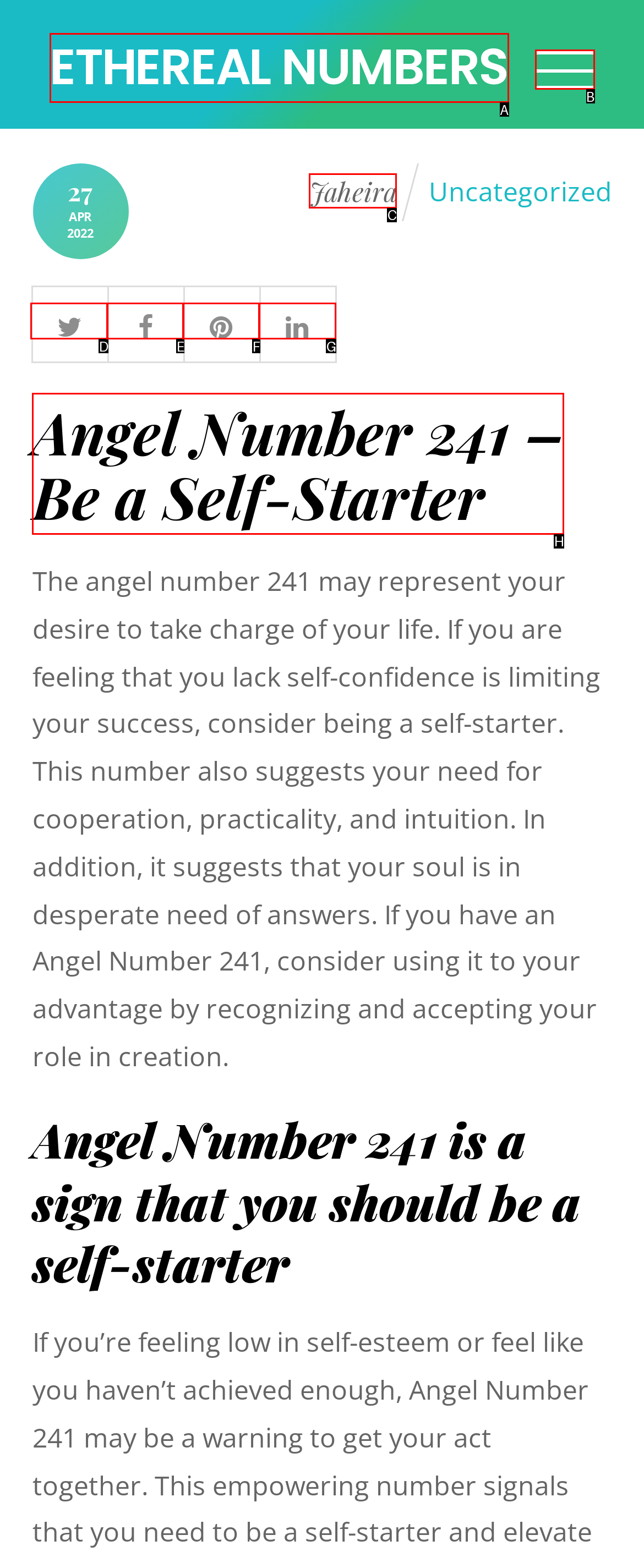Determine which HTML element matches the given description: Mail. Provide the corresponding option's letter directly.

None